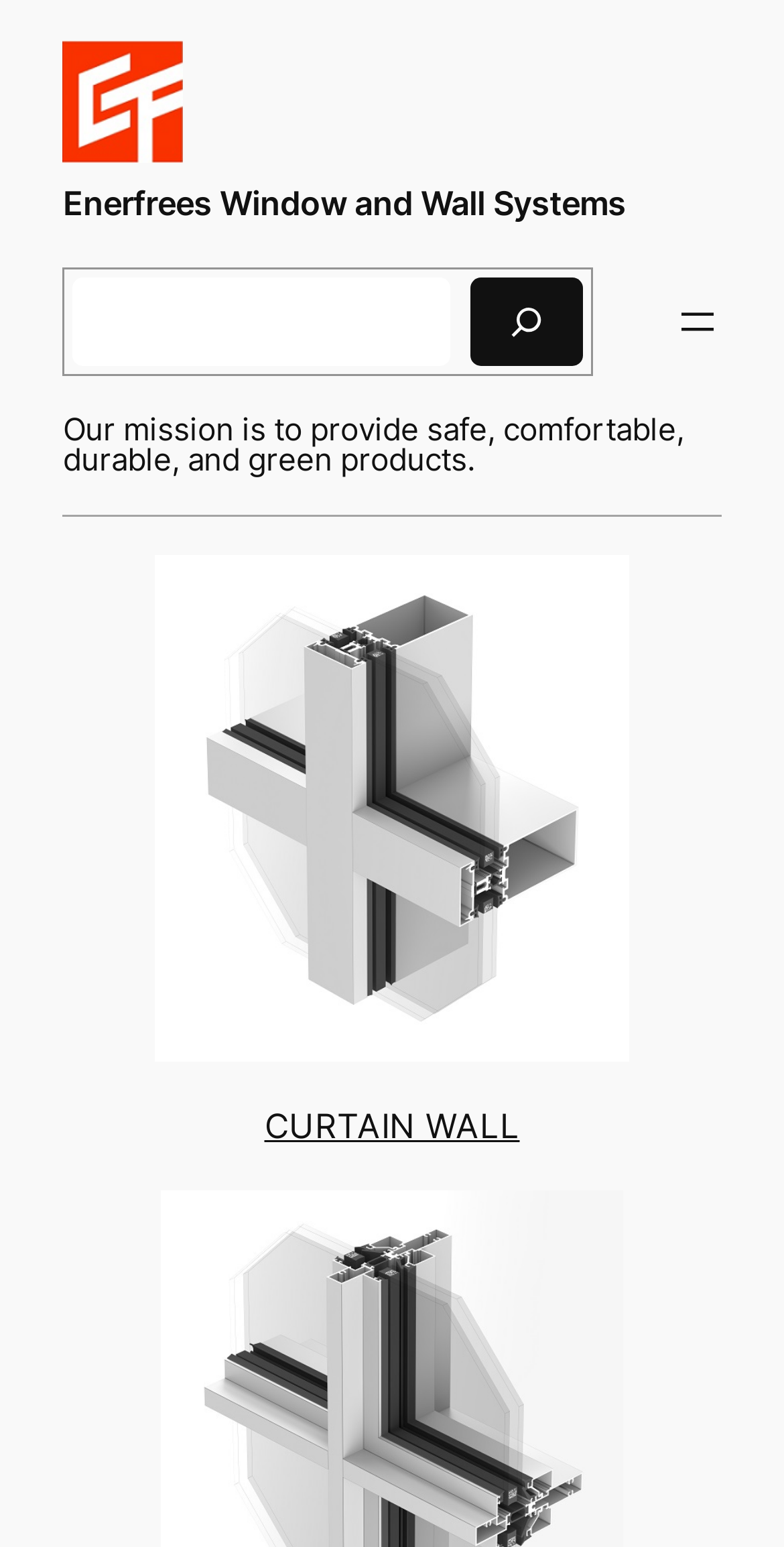Bounding box coordinates must be specified in the format (top-left x, top-left y, bottom-right x, bottom-right y). All values should be floating point numbers between 0 and 1. What are the bounding box coordinates of the UI element described as: aria-label="Search"

[0.6, 0.18, 0.744, 0.236]